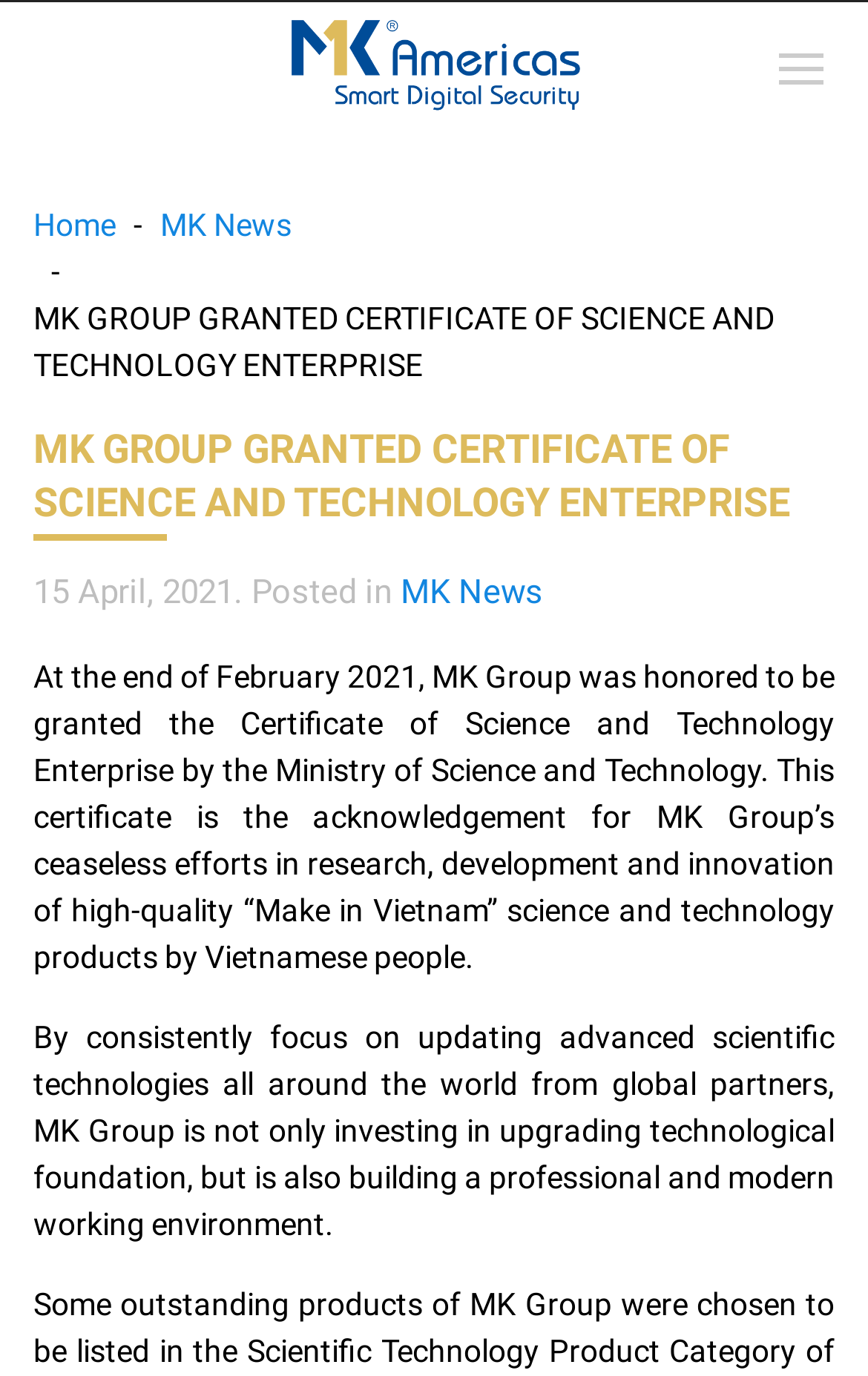Find the bounding box of the web element that fits this description: "Home".

[0.038, 0.147, 0.133, 0.181]